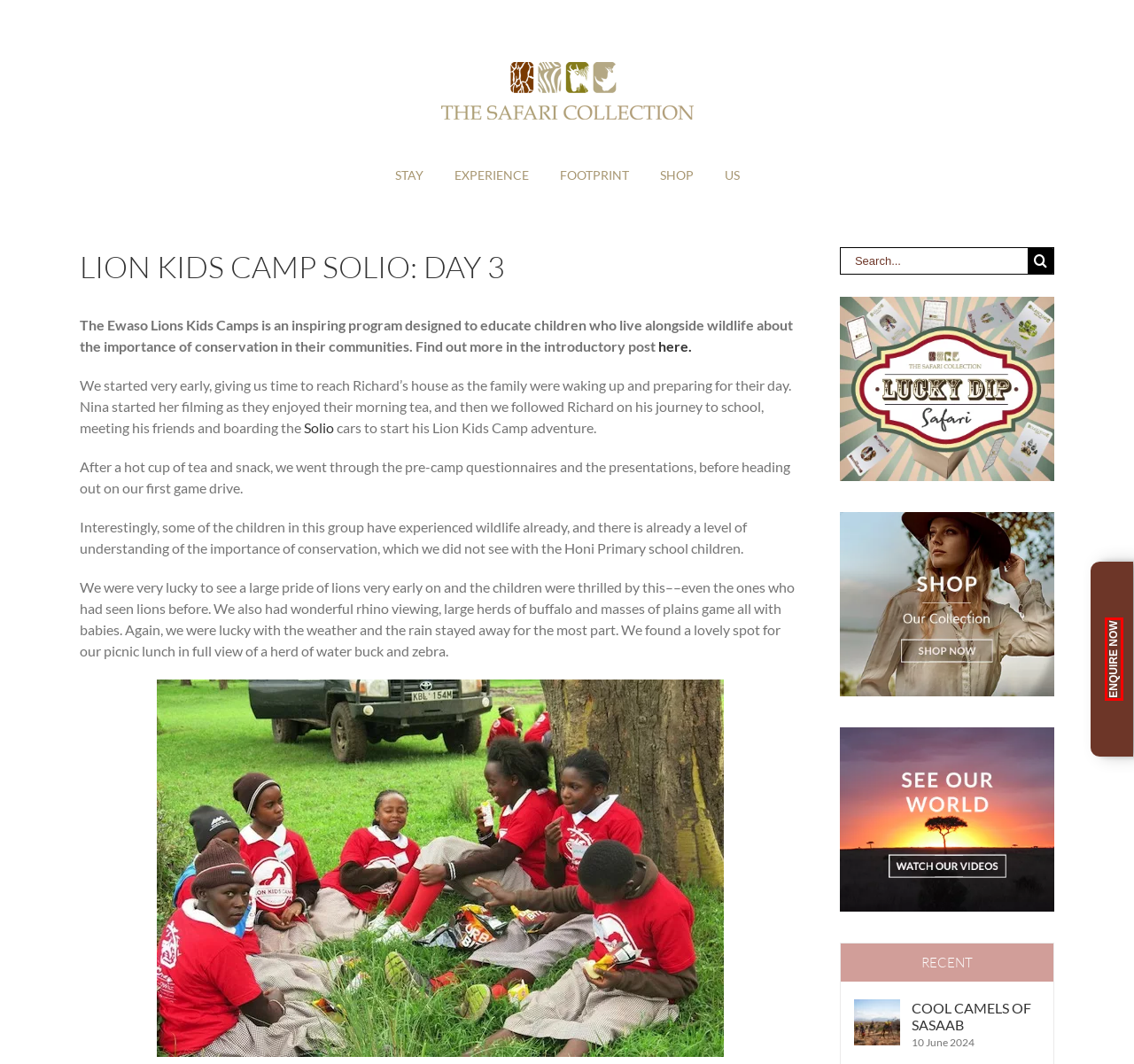After examining the screenshot of a webpage with a red bounding box, choose the most accurate webpage description that corresponds to the new page after clicking the element inside the red box. Here are the candidates:
A. Footprint - The Safari Collection
B. COOL CAMELS OF SASAAB - The Safari Collection
C. CONTACT - The Safari Collection
D. Luxury Kenya safari, tailor made safari holidays - The Safari Collection
E. GiraffeManorShop
F. Lion Kids Camp: Solio Lodge - The Safari Collection
G. ABOUT - The Safari Collection
H. Lodge in Kenya | Solio Lodge - The Safari Collection

C